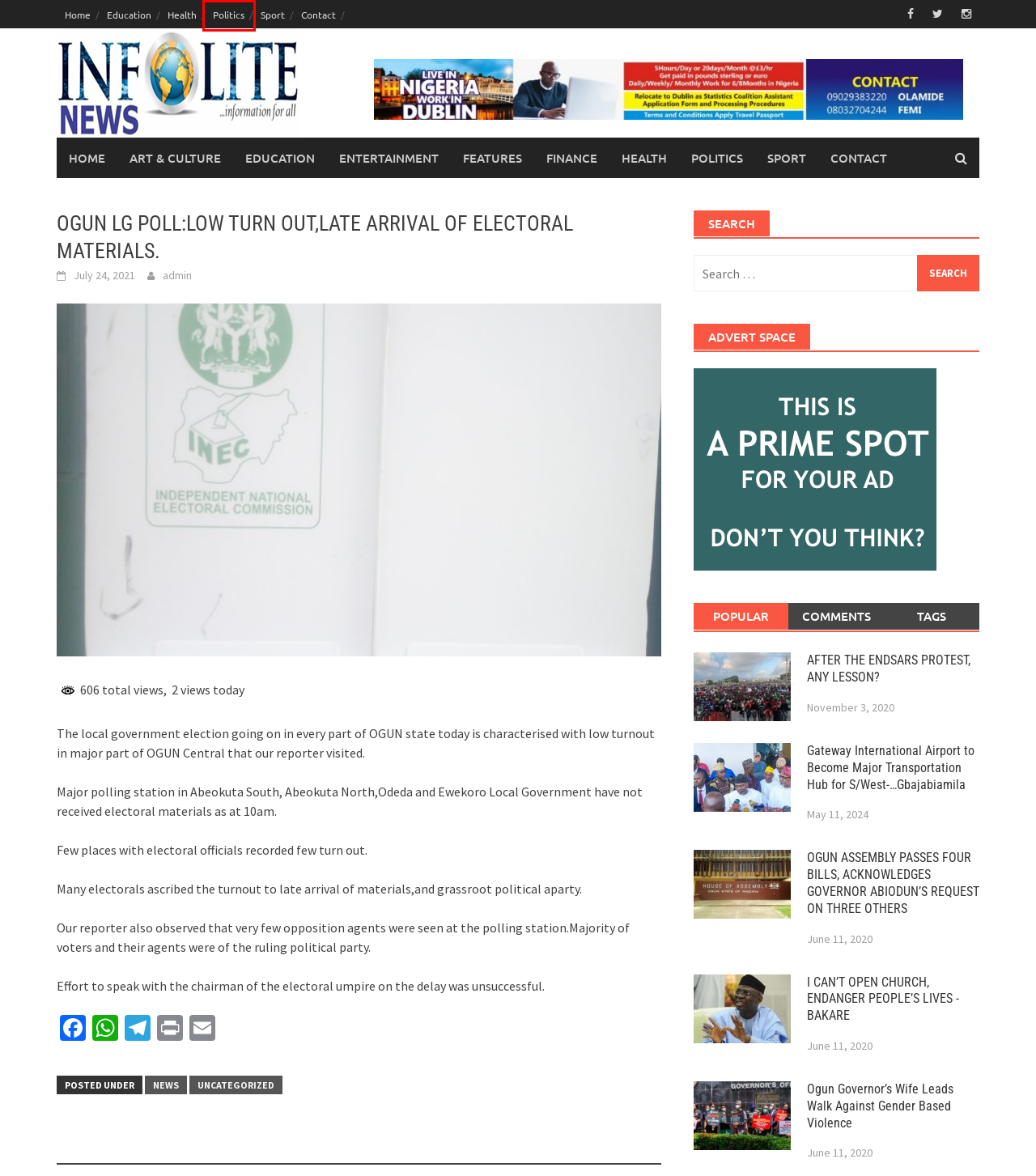You have a screenshot of a webpage with a red rectangle bounding box. Identify the best webpage description that corresponds to the new webpage after clicking the element within the red bounding box. Here are the candidates:
A. Finance Archives - Infolite News
B. Politics Archives - Infolite News
C. Contact - Infolite News
D. Health Archives - Infolite News
E. Sport Archives - Infolite News
F. Uncategorized Archives - Infolite News
G. Entertainment Archives - Infolite News
H. Education Archives - Infolite News

B